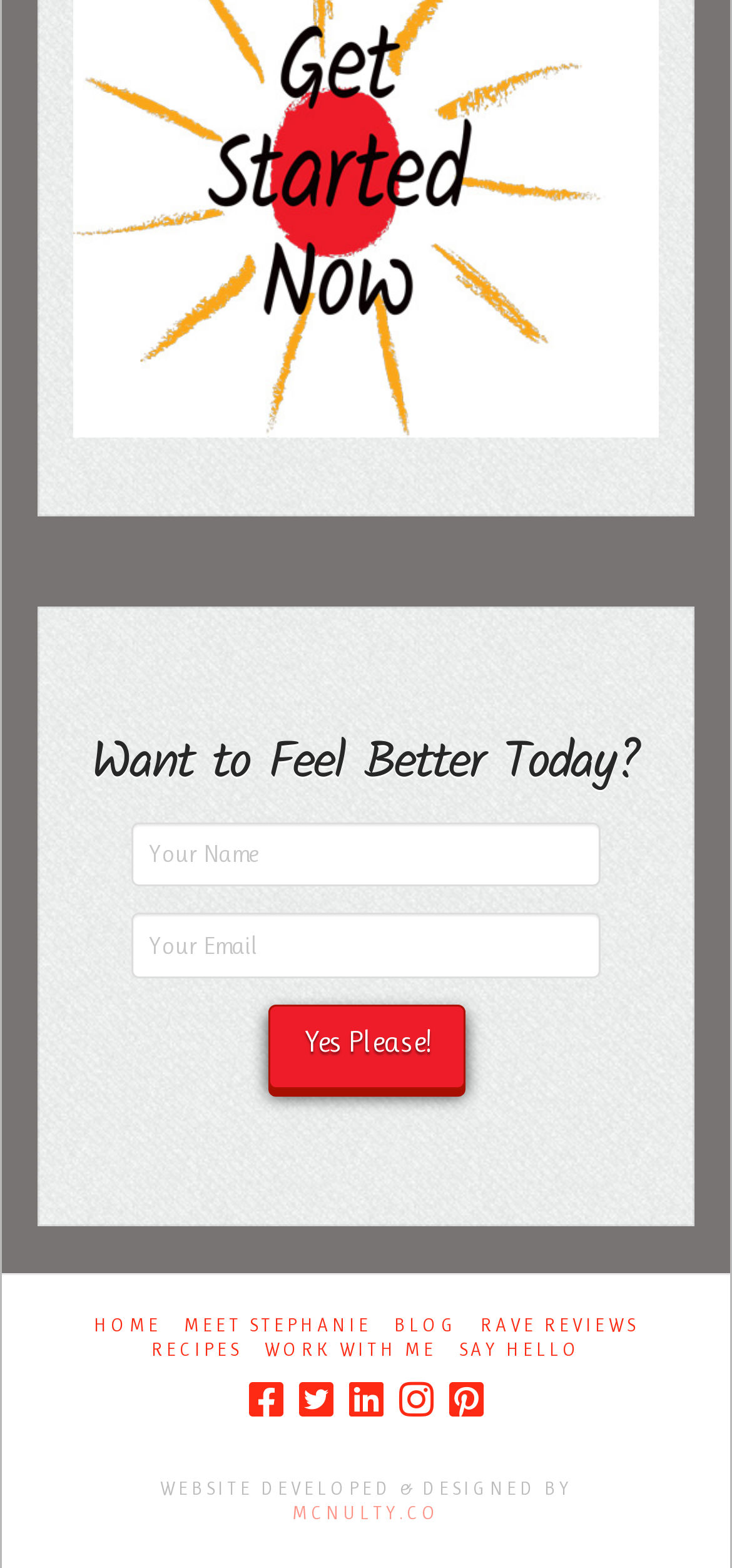Find the bounding box coordinates of the area to click in order to follow the instruction: "Visit the 'BLOG' page".

[0.538, 0.837, 0.626, 0.853]